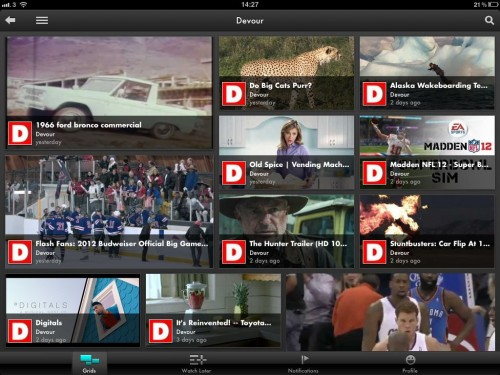What type of content can be found on the app?
Give a one-word or short phrase answer based on the image.

Variety of videos